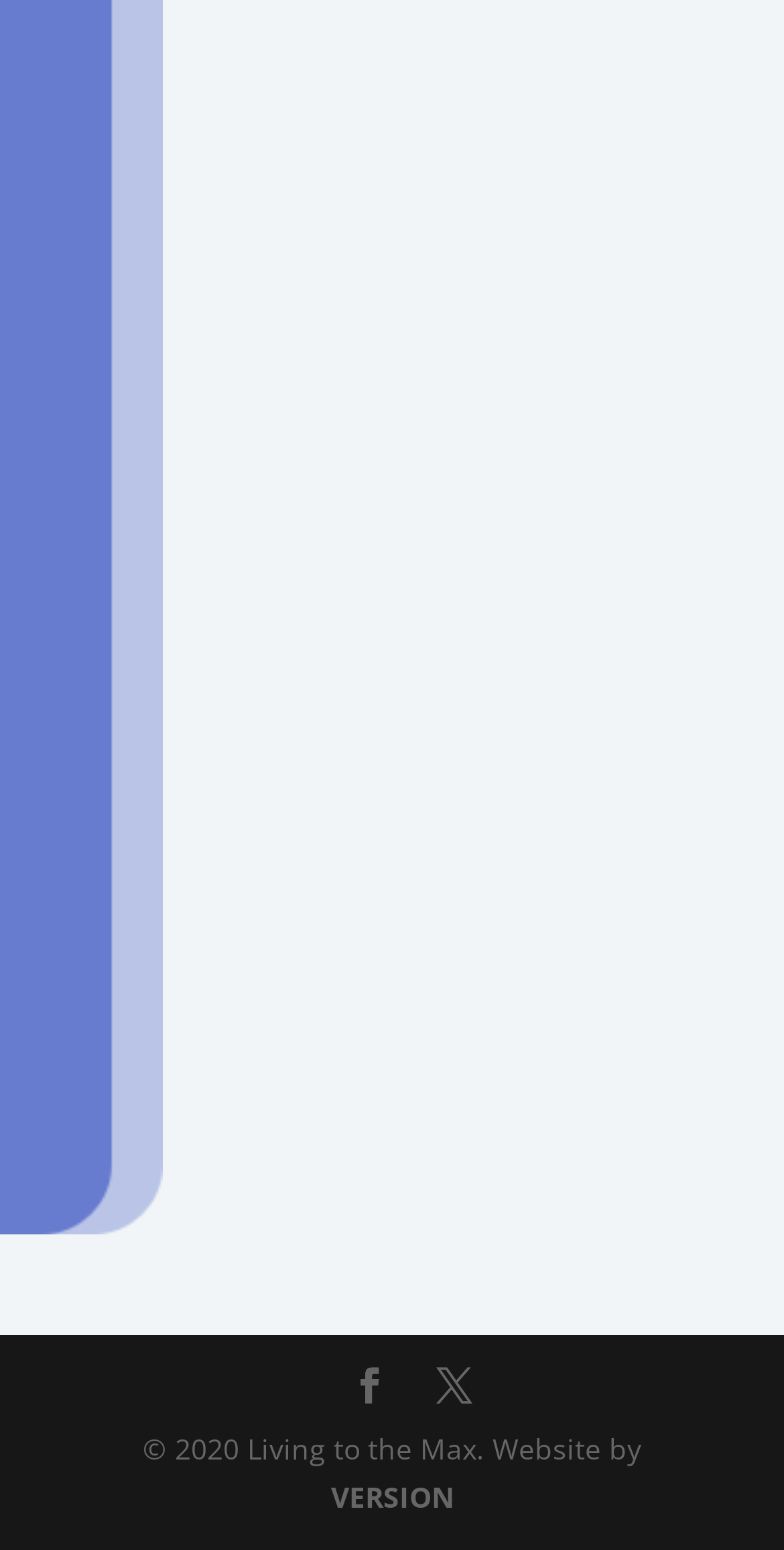Please mark the clickable region by giving the bounding box coordinates needed to complete this instruction: "View website version".

[0.422, 0.953, 0.578, 0.977]